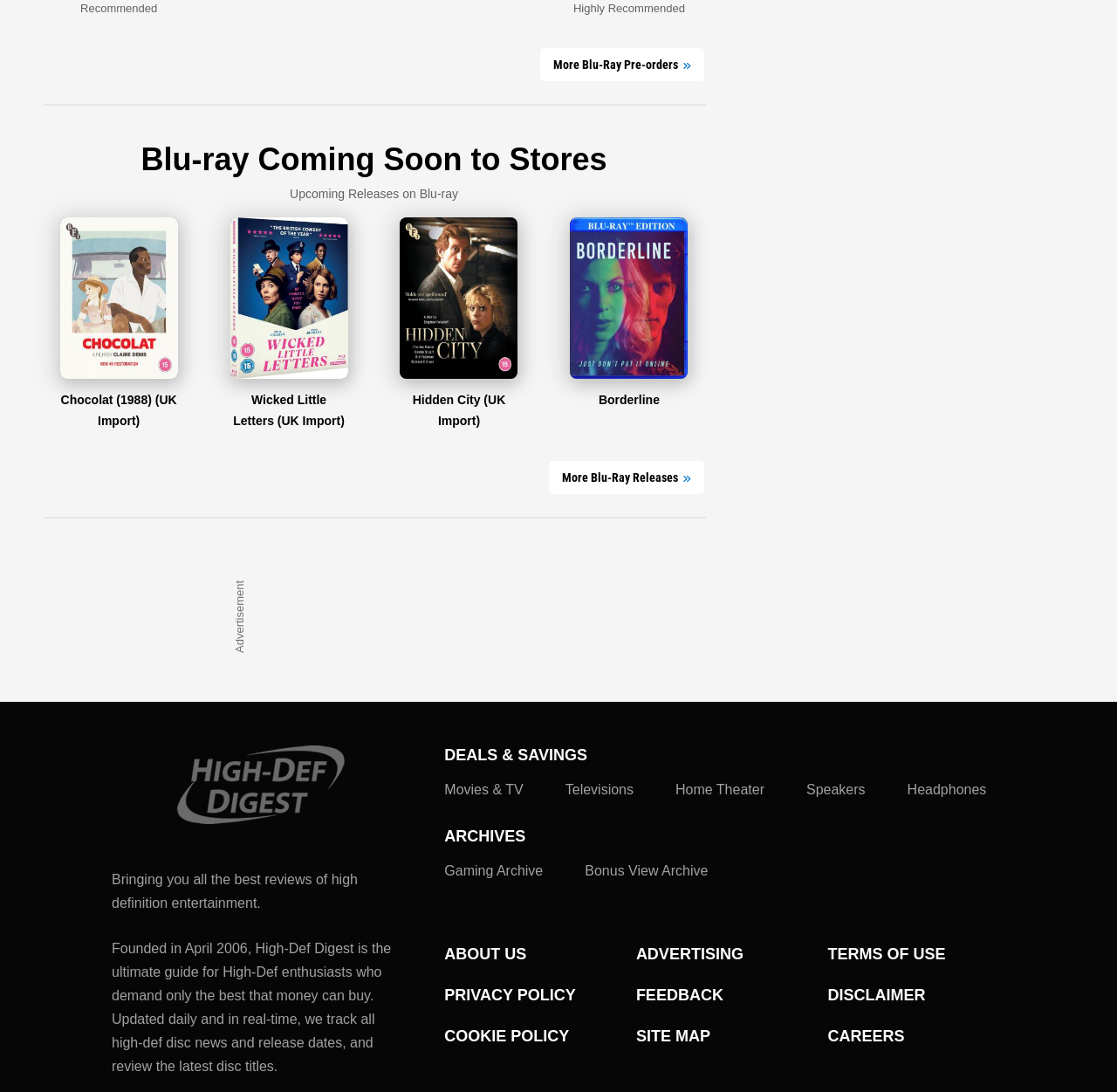What is the title of the Blu-ray section?
Provide a comprehensive and detailed answer to the question.

I determined the title of the Blu-ray section by looking at the heading element with the text 'Blu-ray Coming Soon to Stores' which is located at the top of the page, indicating that it is the title of the section.